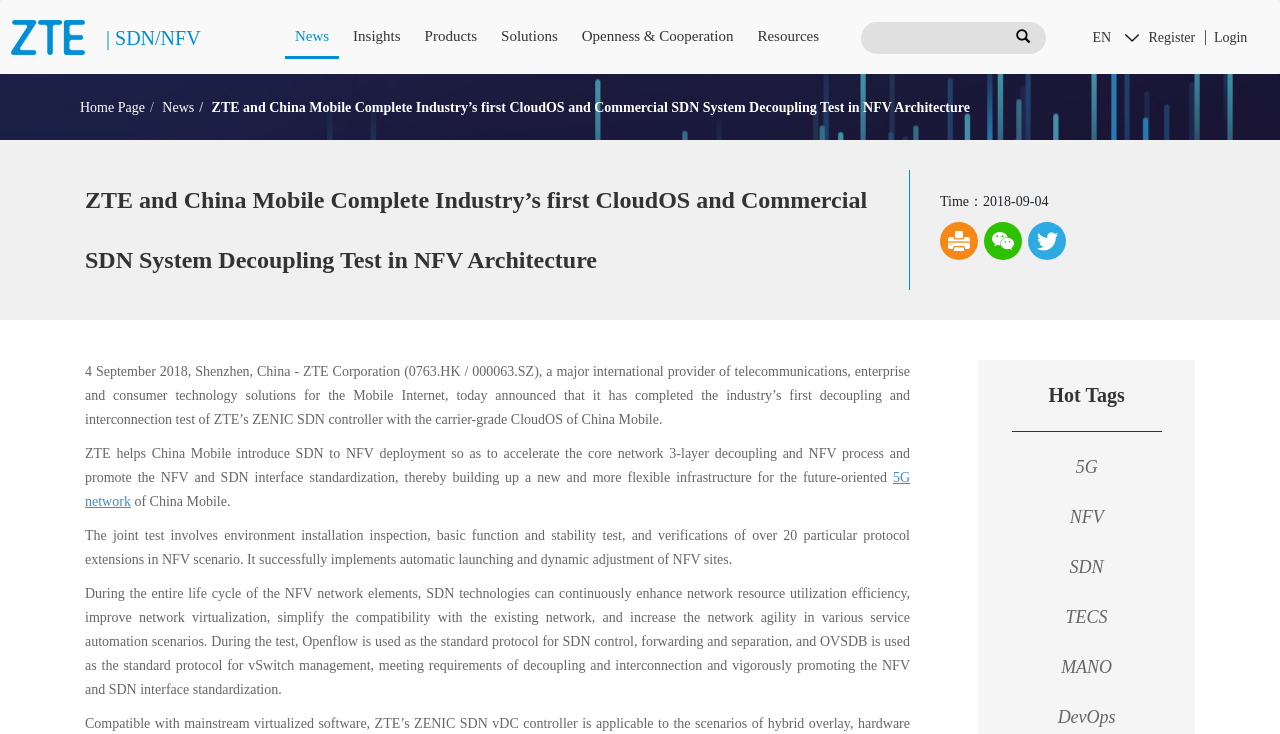Create an elaborate caption for the webpage.

The webpage appears to be a news article or press release from ZTE Corporation, a telecommunications company. At the top, there is a navigation menu with links to "News", "Insights", "Products", "Solutions", "Openness & Cooperation", and "Resources". Below this menu, there is a search bar with a magnifying glass icon and a dropdown menu.

The main content of the page is divided into two sections. On the left, there is a sidebar with links to "Home Page" and "News", as well as a heading that reads "SDN/NFV". Below this heading, there is a block of text that describes a decoupling verification test conducted by ZTE and China Mobile.

On the right, there is a main article with a heading that reads "ZTE and China Mobile Complete Industry’s first CloudOS and Commercial SDN System Decoupling Test in NFV Architecture". The article is dated September 4, 2018, and describes the test in detail, including the environment installation inspection, basic function and stability test, and verifications of over 20 particular protocol extensions in NFV scenario. The article also mentions the use of Openflow and OVSDB protocols in the test.

At the bottom of the page, there is a section labeled "Hot Tags" with links to related topics such as "5G", "NFV", "SDN", "TECS", and "MANO".